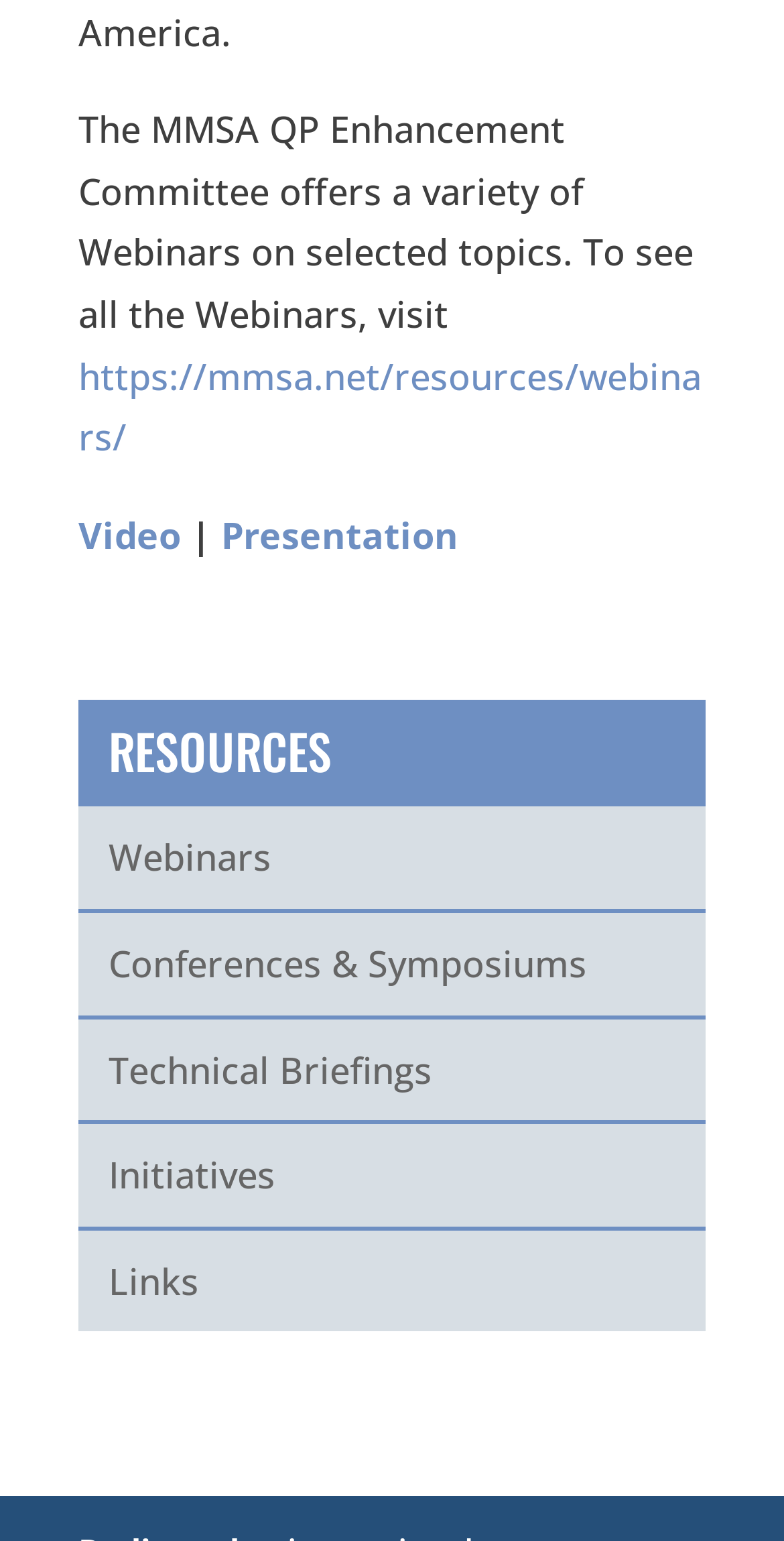Respond to the question below with a single word or phrase: How can I access all the webinars?

Visit https://mmsa.net/resources/webinars/